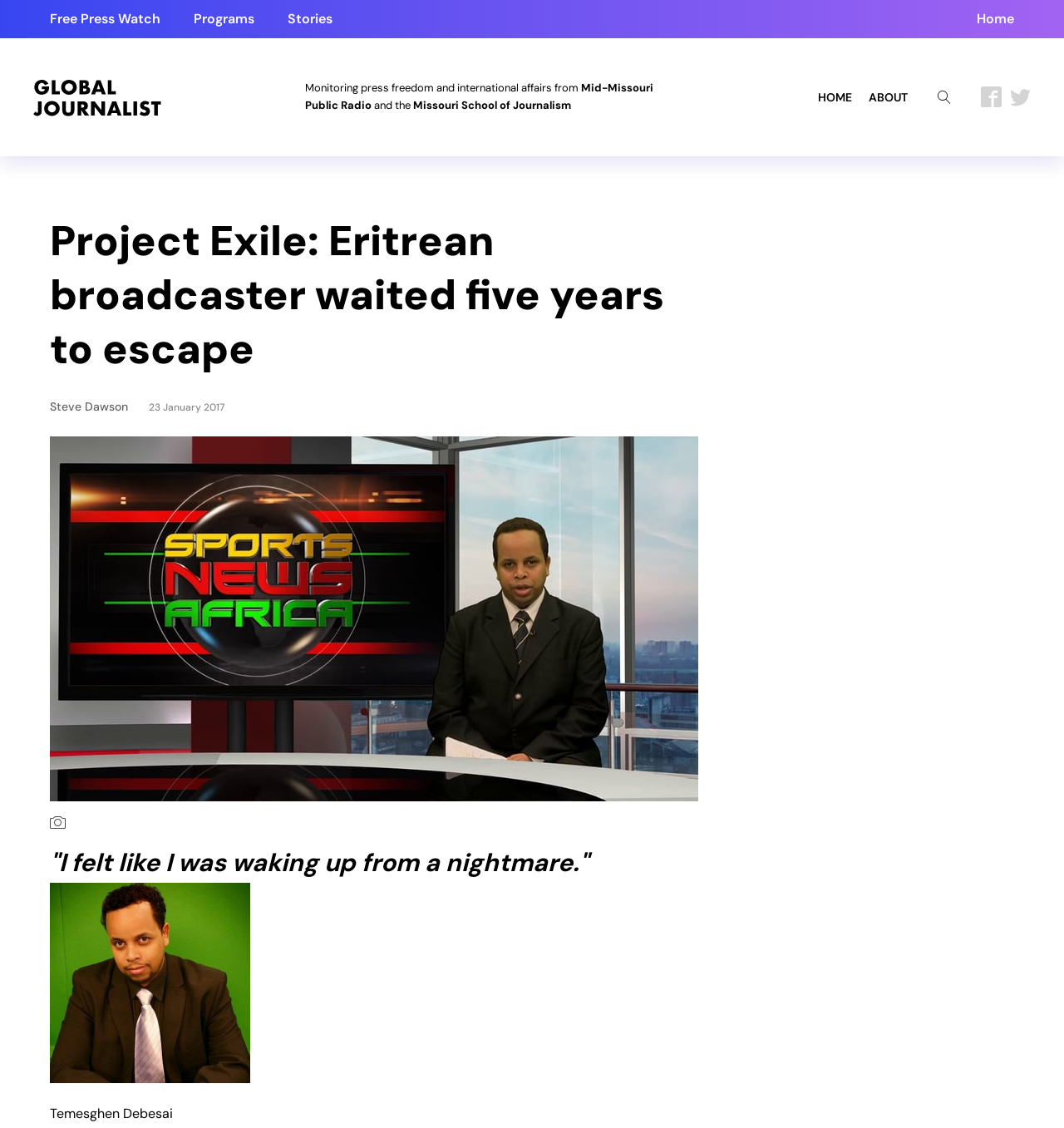What is the date of the article?
Analyze the screenshot and provide a detailed answer to the question.

I found the answer by looking at the static text with the date '23 January 2017', which is located below the main heading of the article. This suggests that the article was published on 23 January 2017.